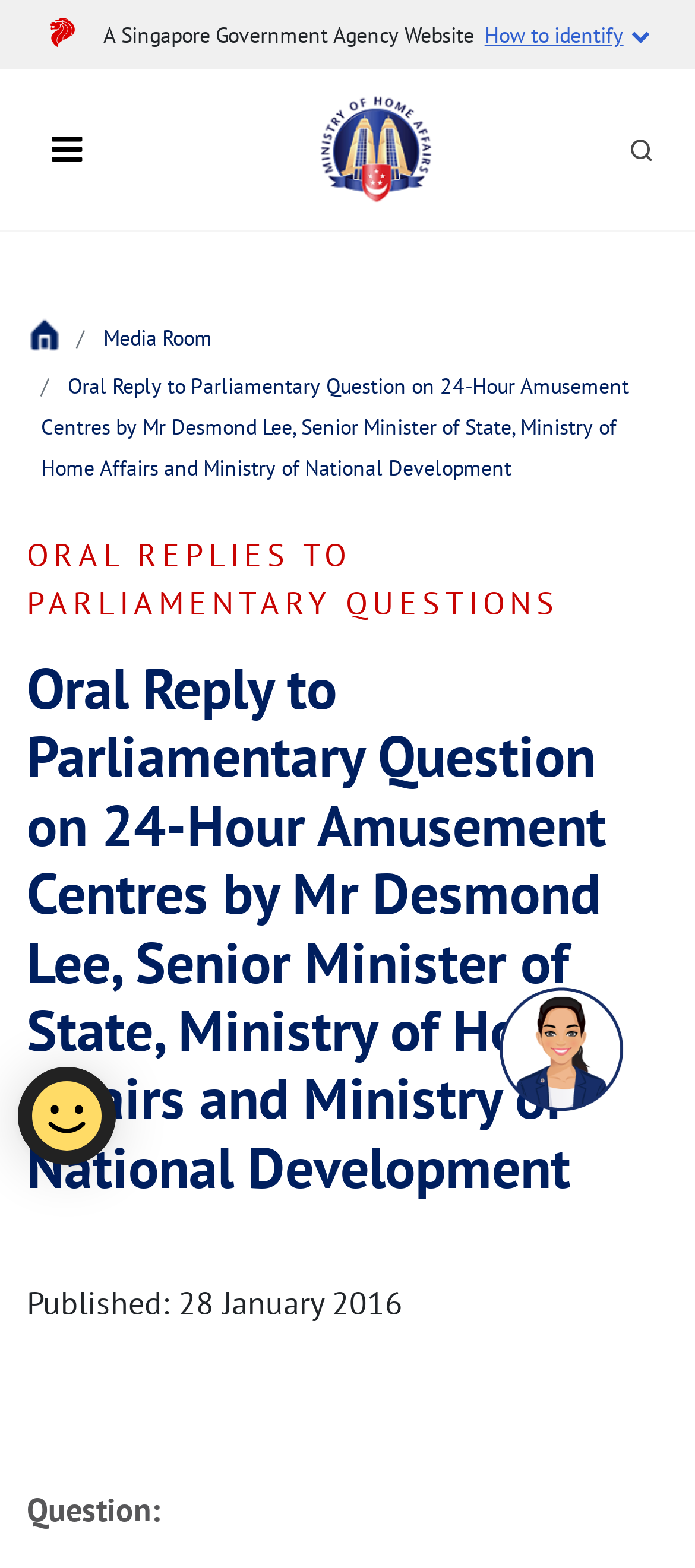Indicate the bounding box coordinates of the element that needs to be clicked to satisfy the following instruction: "Go to the home page". The coordinates should be four float numbers between 0 and 1, i.e., [left, top, right, bottom].

[0.038, 0.211, 0.09, 0.228]